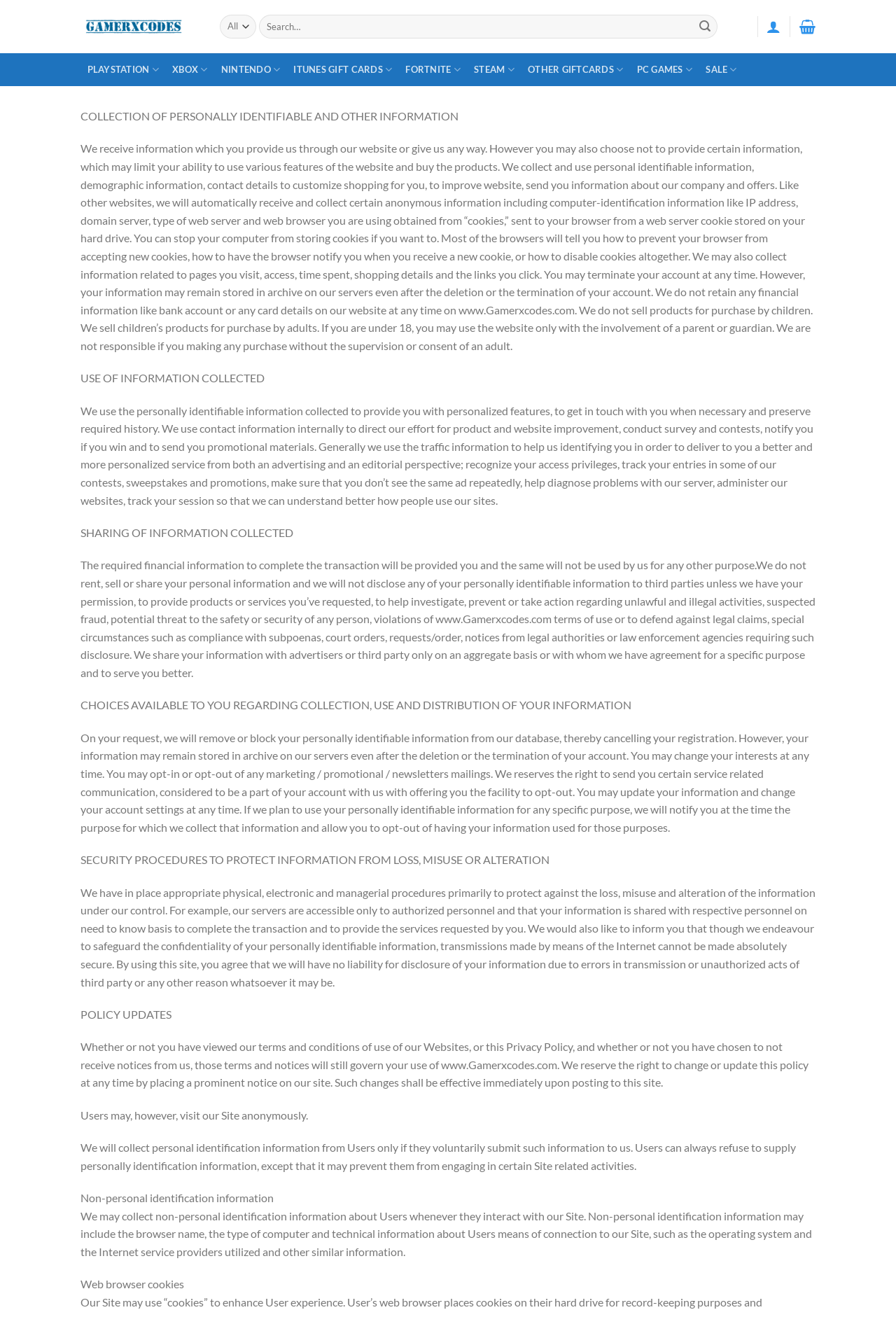Respond to the question below with a single word or phrase:
What is the website about?

GamerXcodes